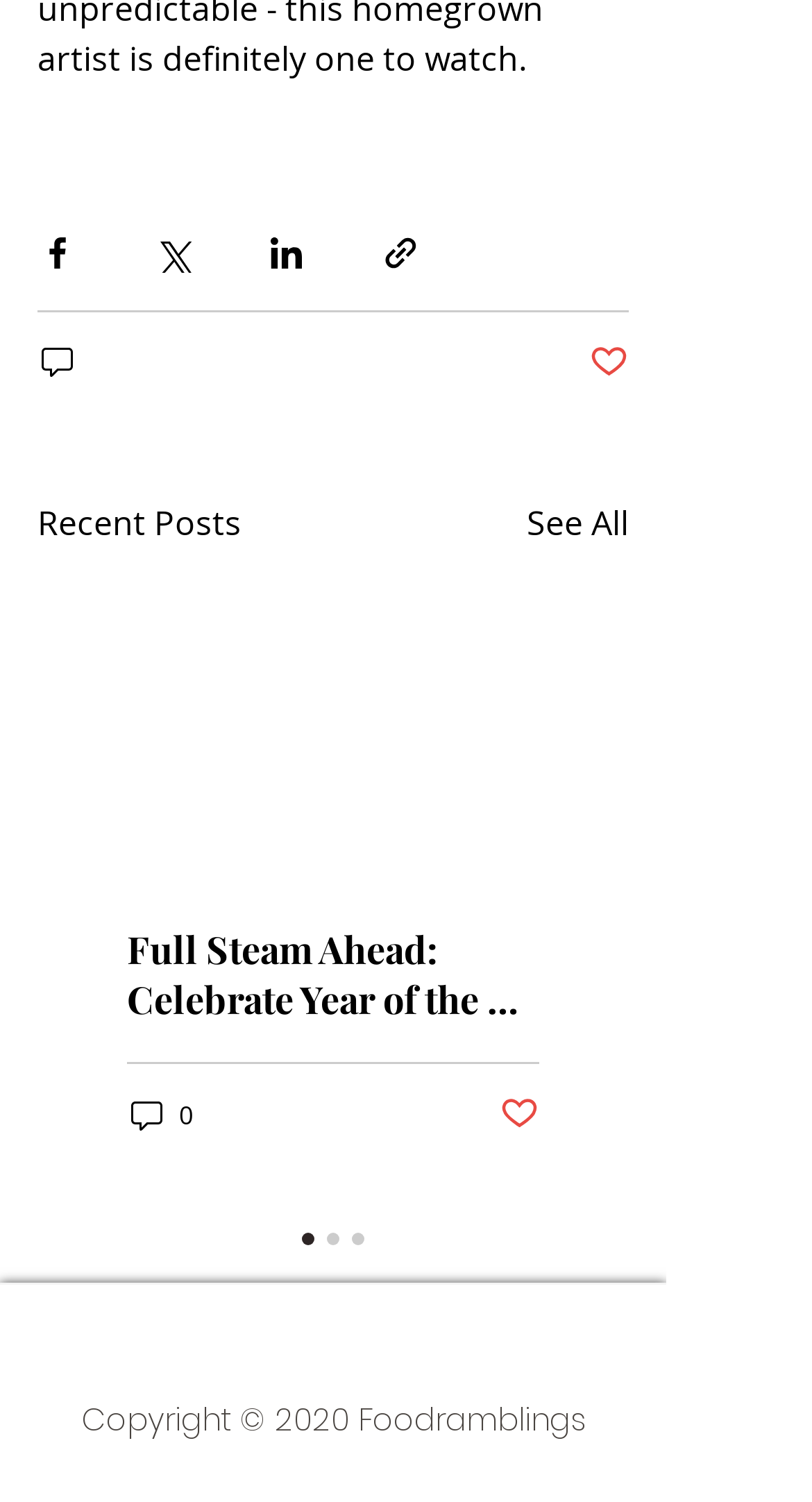Using the format (top-left x, top-left y, bottom-right x, bottom-right y), and given the element description, identify the bounding box coordinates within the screenshot: Post not marked as liked

[0.726, 0.227, 0.774, 0.255]